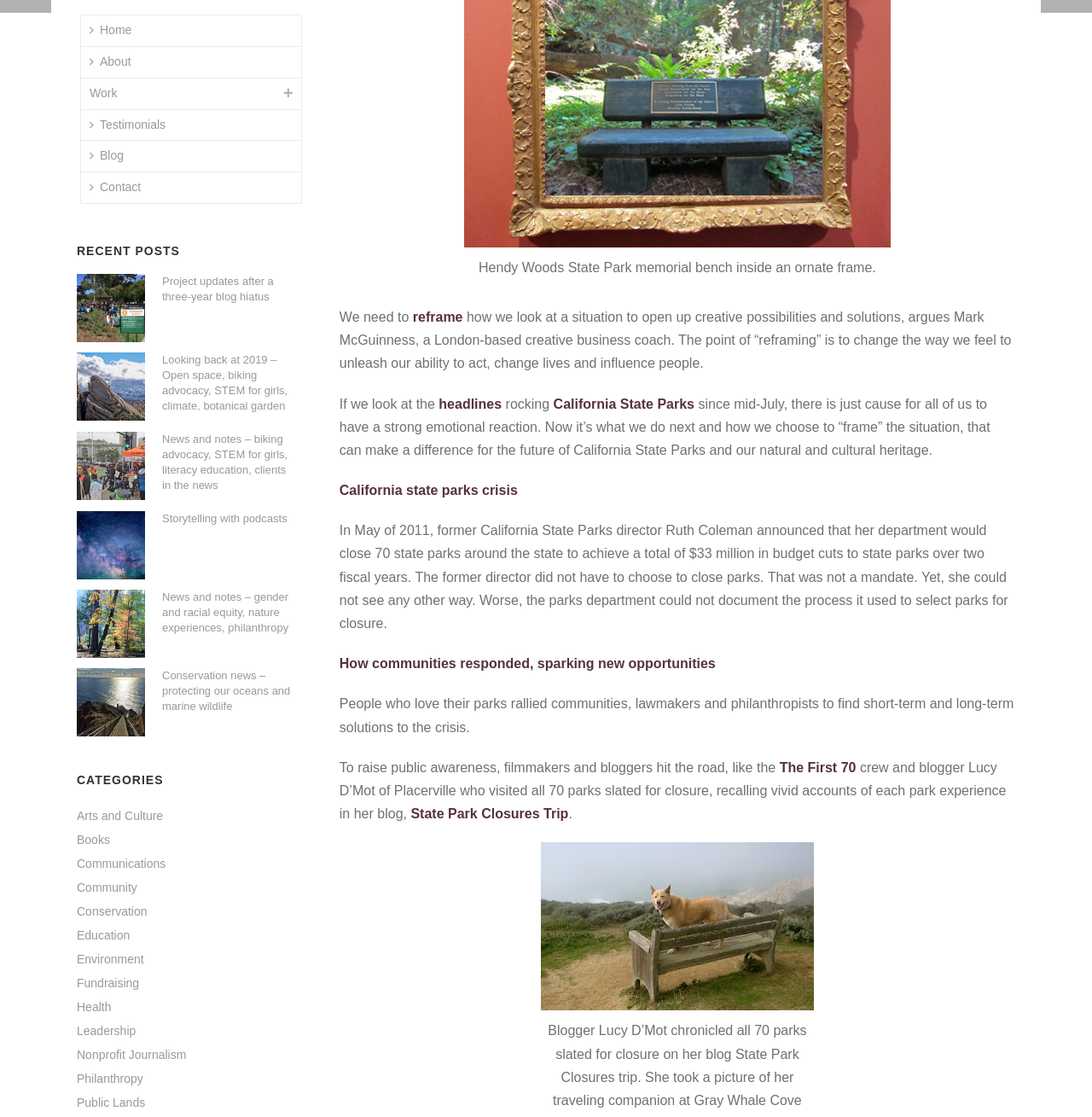Identify the bounding box coordinates of the HTML element based on this description: "About".

[0.074, 0.042, 0.128, 0.069]